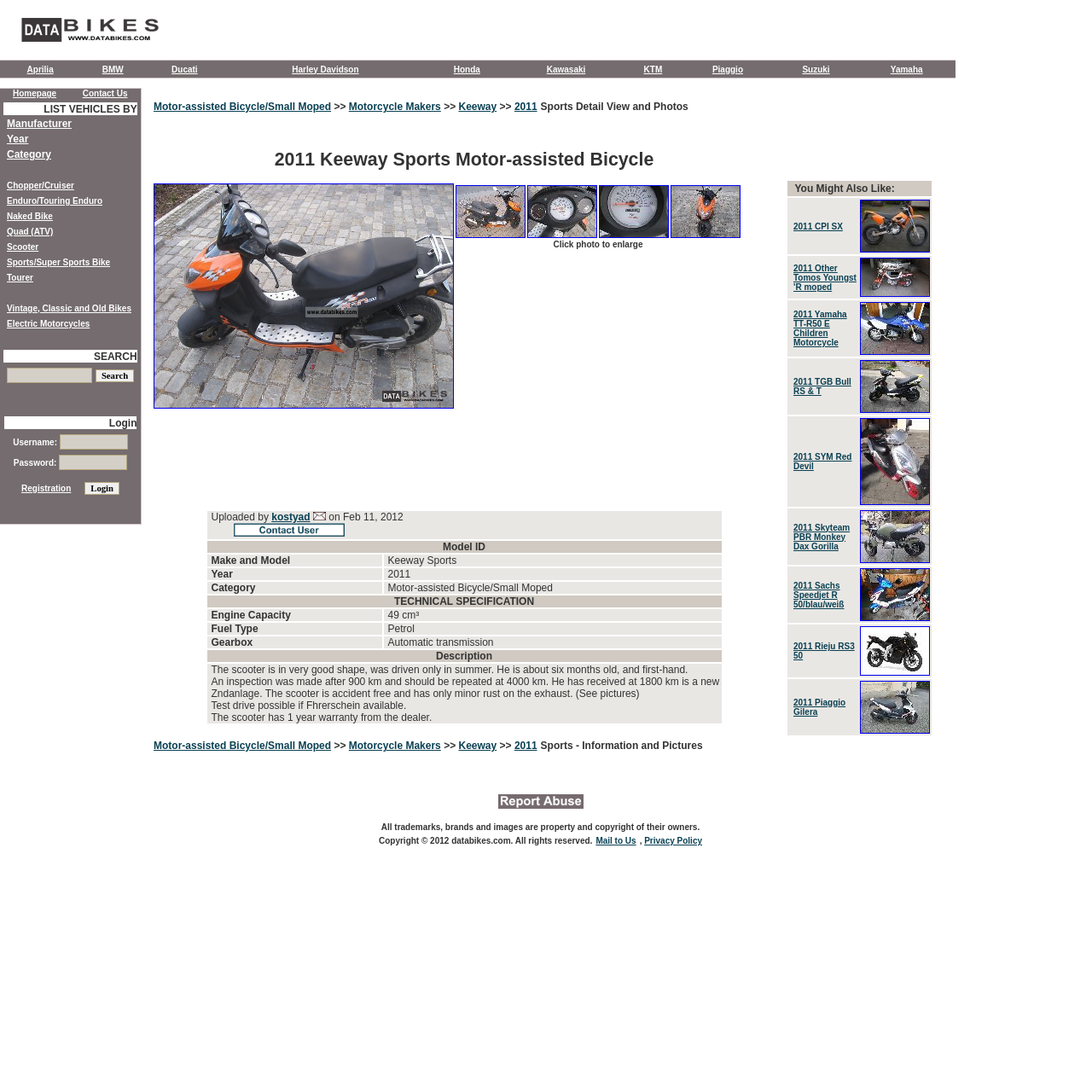Provide a one-word or short-phrase answer to the question:
What is the category of the motorcycle maker?

Motorcycle Makers